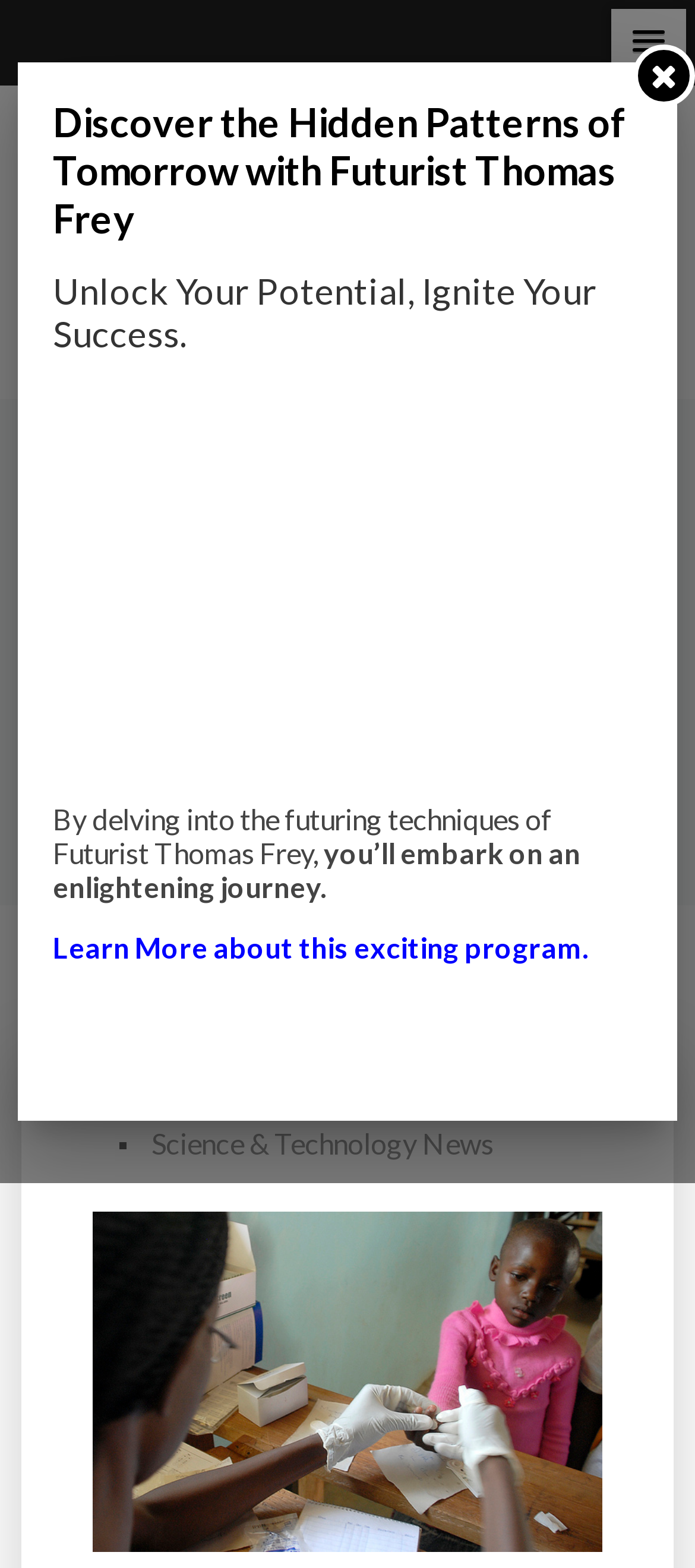Give a one-word or one-phrase response to the question:
What is the topic of the article?

Malaria